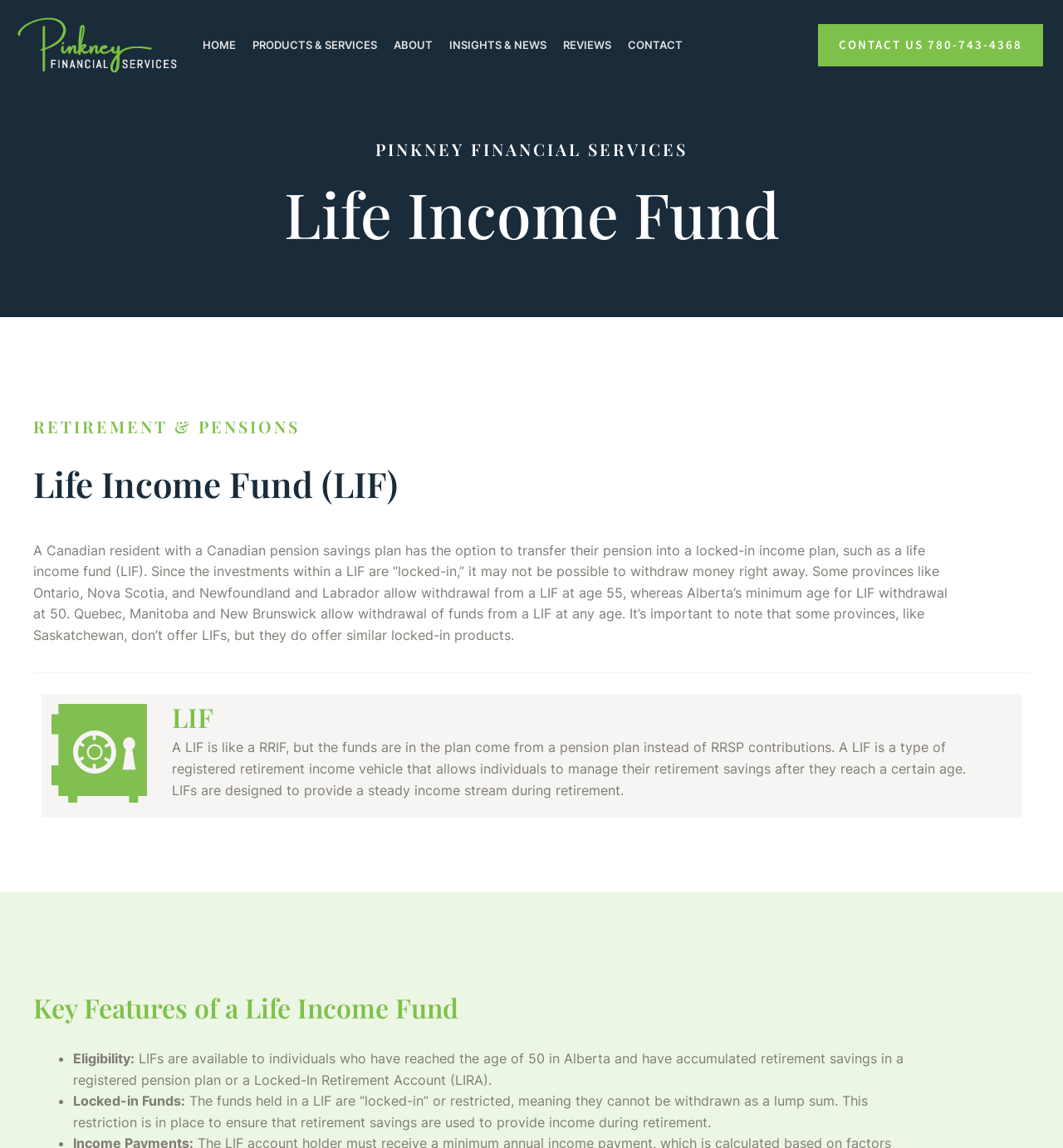Create a full and detailed caption for the entire webpage.

The webpage is about Pinkney Financial Services, specifically focusing on the Life Income Fund (LIF) for retirement and pensions. At the top left corner, there is a logo of Pinkney Financial Services, which is also a link. Next to it, there is a navigation menu with links to HOME, PRODUCTS & SERVICES, ABOUT, INSIGHTS & NEWS, REVIEWS, and CONTACT.

Below the navigation menu, there is a prominent heading "PINKNEY FINANCIAL SERVICES" followed by another heading "Life Income Fund". Further down, there is a section titled "RETIREMENT & PENSIONS" with a subheading "Life Income Fund (LIF)". This section provides detailed information about LIF, including its definition, features, and benefits.

The text explains that a Canadian resident with a Canadian pension savings plan can transfer their pension into a locked-in income plan, such as a LIF. It also discusses the rules and regulations regarding LIF withdrawals in different provinces. There is an image on the right side of this section, but its content is not specified.

Below this section, there is a heading "LIF" followed by a paragraph explaining that a LIF is similar to a RRIF, but the funds come from a pension plan instead of RRSP contributions. Another section titled "Key Features of a Life Income Fund" lists the eligibility criteria and the locked-in funds feature of a LIF.

At the bottom right corner, there is a contact link with a phone number. Overall, the webpage provides detailed information about Life Income Funds and their role in retirement planning, with a focus on the services offered by Pinkney Financial Services.